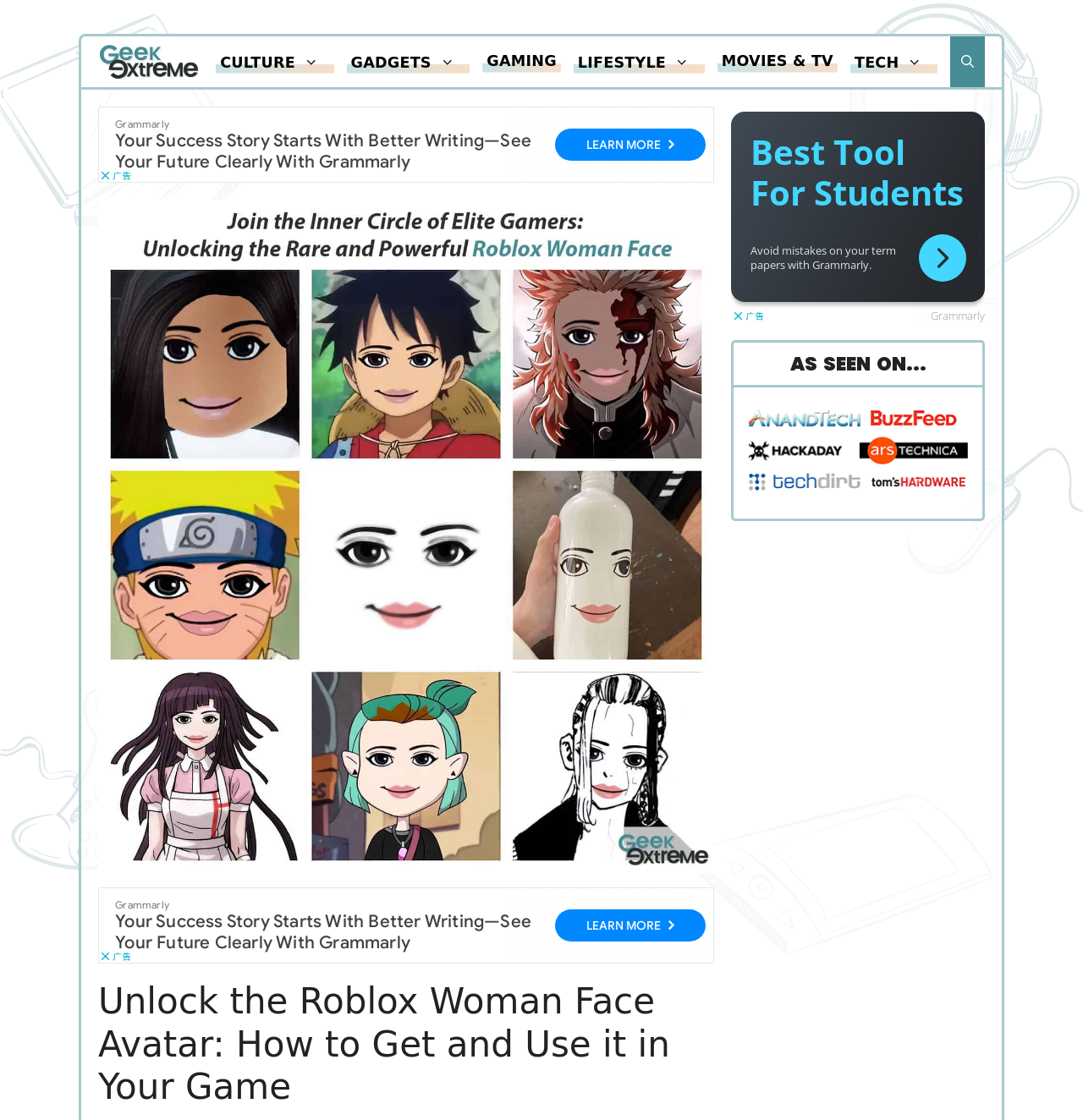Find the bounding box coordinates for the element that must be clicked to complete the instruction: "Click on the 'GAMING' link". The coordinates should be four float numbers between 0 and 1, indicated as [left, top, right, bottom].

[0.446, 0.045, 0.518, 0.066]